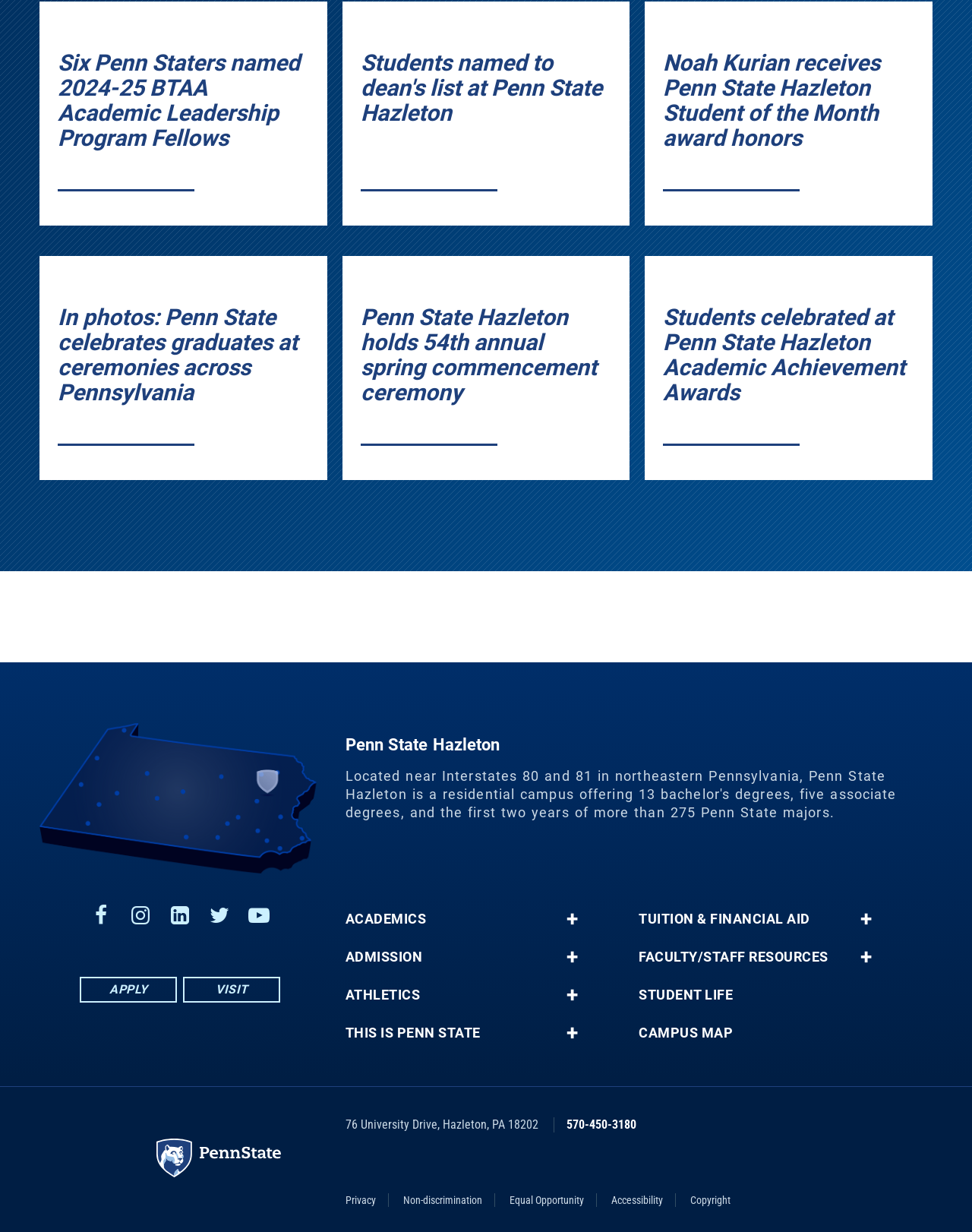Can you identify the bounding box coordinates of the clickable region needed to carry out this instruction: 'Explore the Academics section'? The coordinates should be four float numbers within the range of 0 to 1, stated as [left, top, right, bottom].

[0.355, 0.74, 0.579, 0.752]